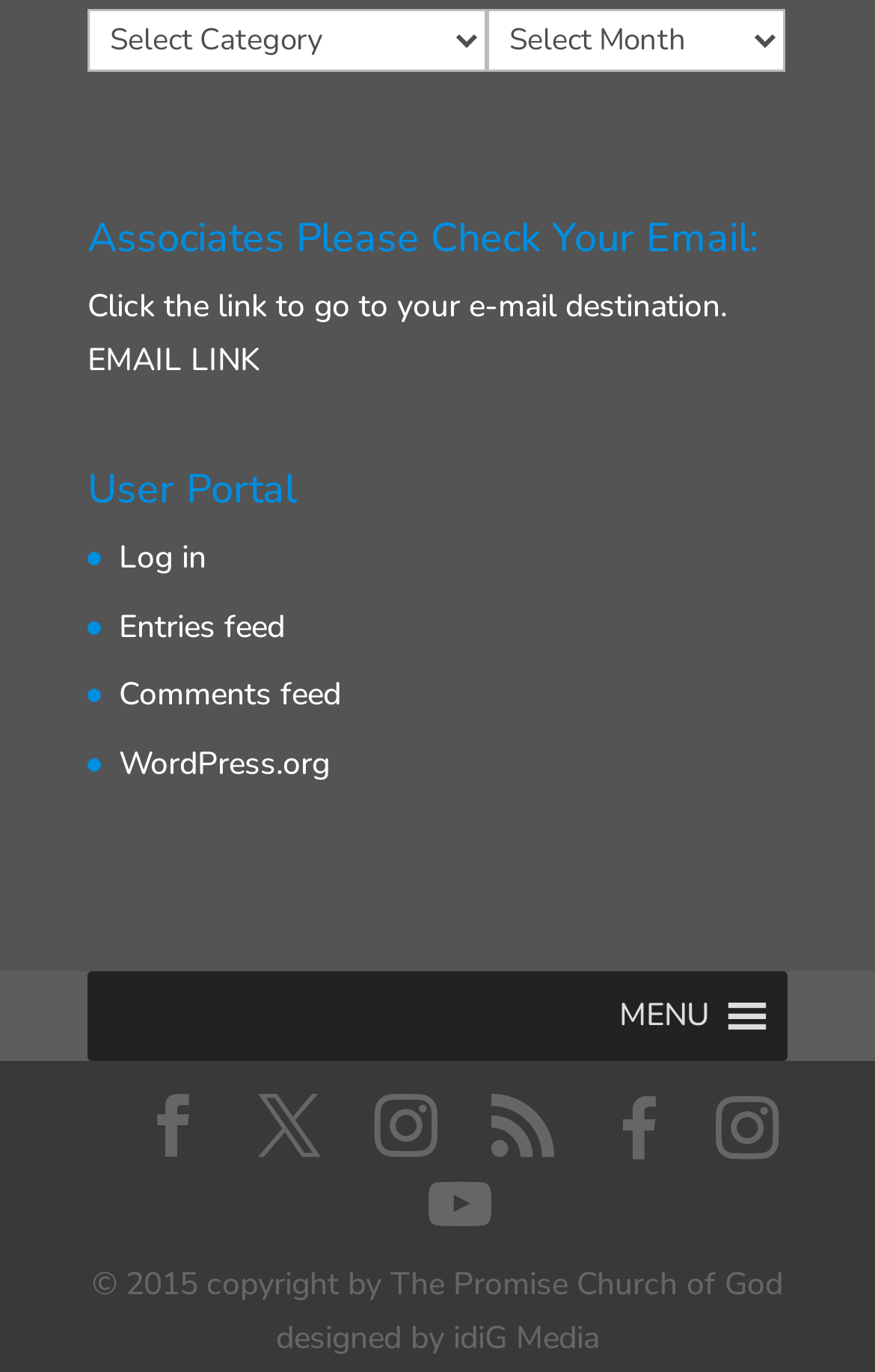What is the purpose of the 'EMAIL LINK'?
Using the visual information from the image, give a one-word or short-phrase answer.

To go to email destination